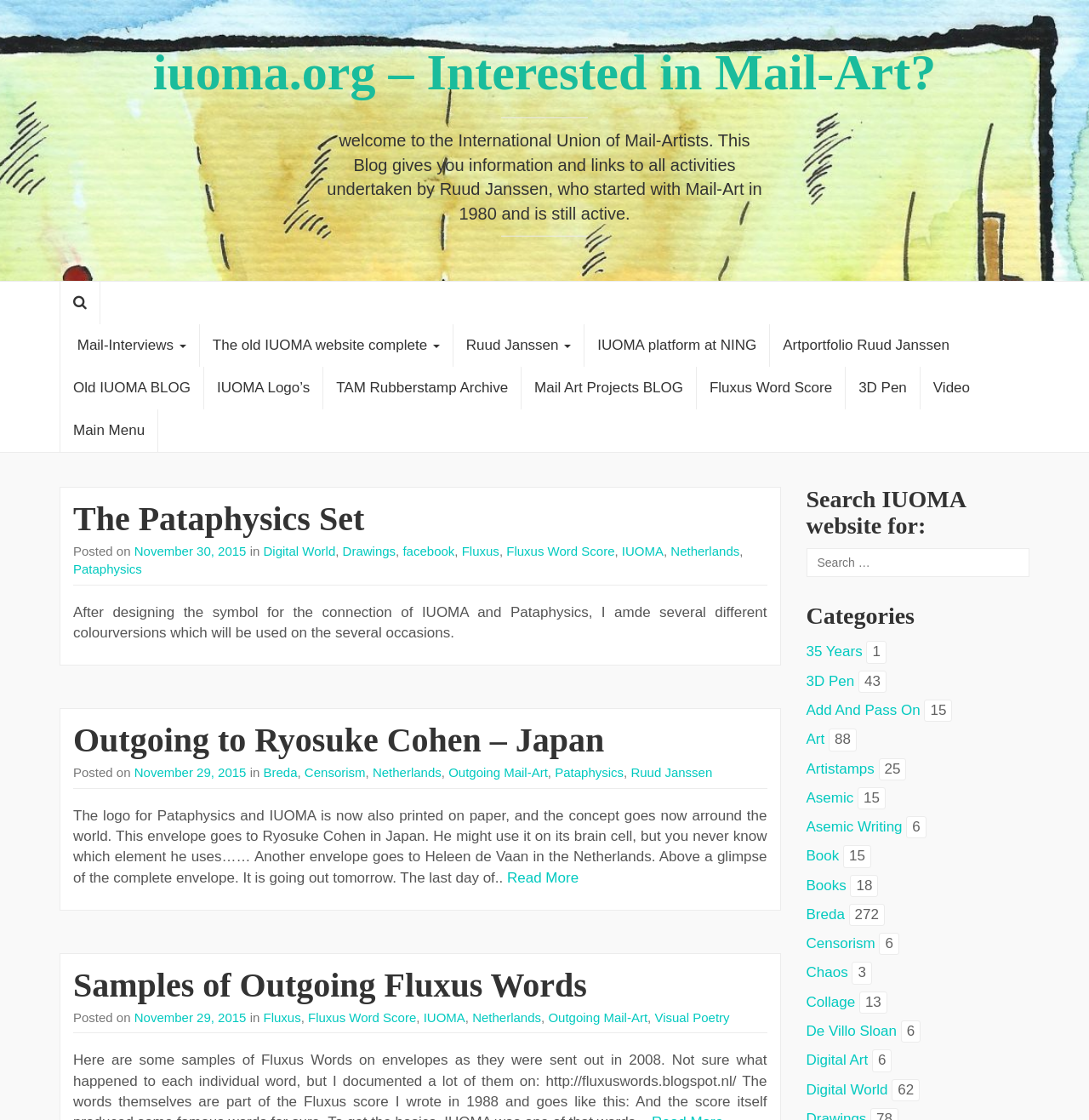Pinpoint the bounding box coordinates of the clickable element to carry out the following instruction: "Search IUOMA website for something."

[0.74, 0.489, 0.945, 0.516]